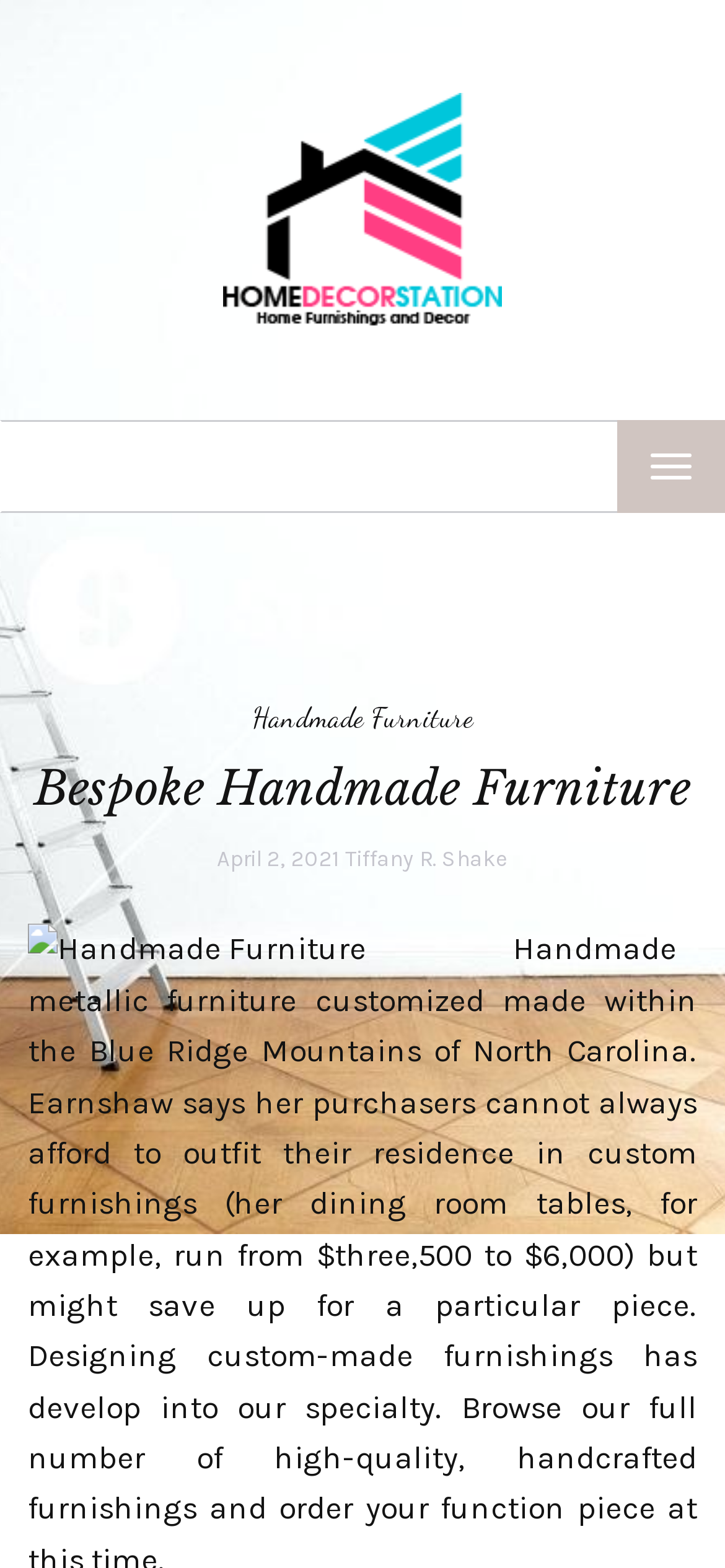Give a full account of the webpage's elements and their arrangement.

The webpage is about bespoke handmade furniture, with a focus on customized pieces made in the Blue Ridge Mountains of North Carolina. At the top left of the page, there is a logo image with the text "Home Decor Station" next to it, which serves as a link. Below the logo, there is a button labeled "TOGGLE NAVIGATION" at the top right corner of the page.

When the navigation button is toggled, a menu appears with a heading "Bespoke Handmade Furniture" at the top. Below the heading, there is a link to "Handmade Furniture" and a static text displaying the date "April 2, 2021". Further down, there is a link to "Tiffany R. Shake", possibly the creator or owner of the bespoke furniture.

On the right side of the page, there is a large image showcasing a piece of handmade furniture, which takes up a significant portion of the page. The image is positioned below the navigation menu and above the center of the page. Overall, the webpage has a clean and simple layout, with a focus on showcasing the beauty of handmade furniture.